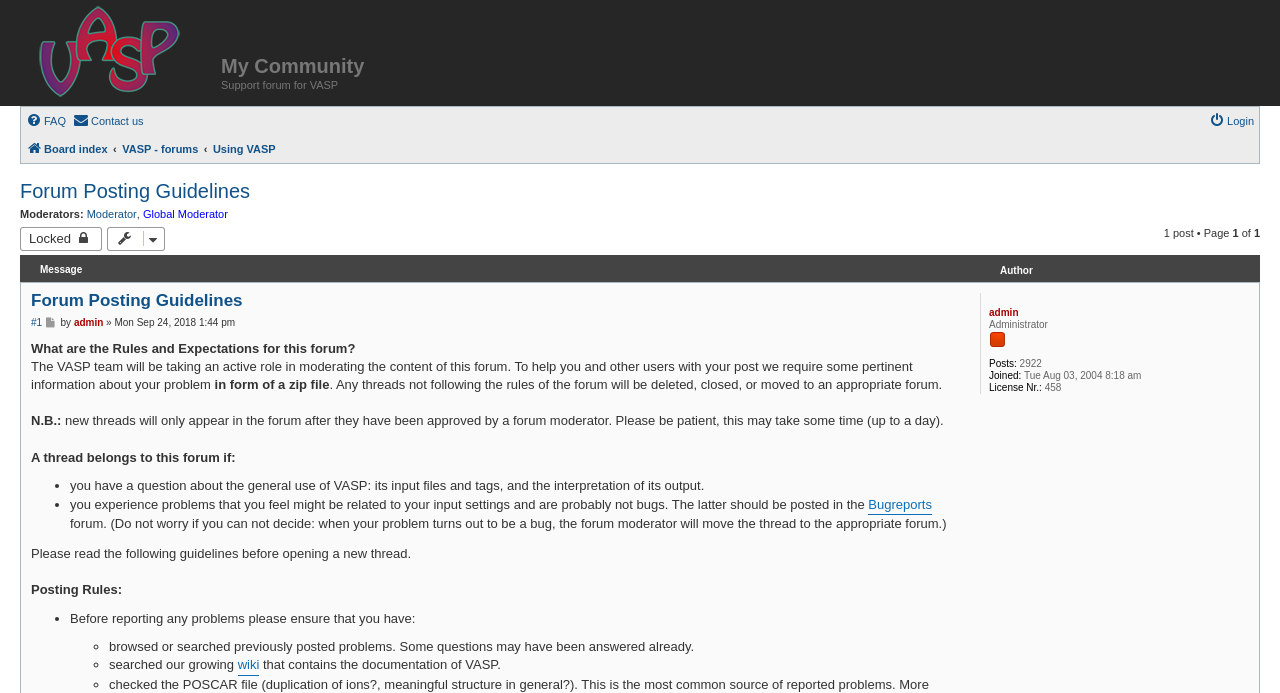Identify the bounding box coordinates of the area that should be clicked in order to complete the given instruction: "Contact us". The bounding box coordinates should be four float numbers between 0 and 1, i.e., [left, top, right, bottom].

[0.057, 0.157, 0.112, 0.192]